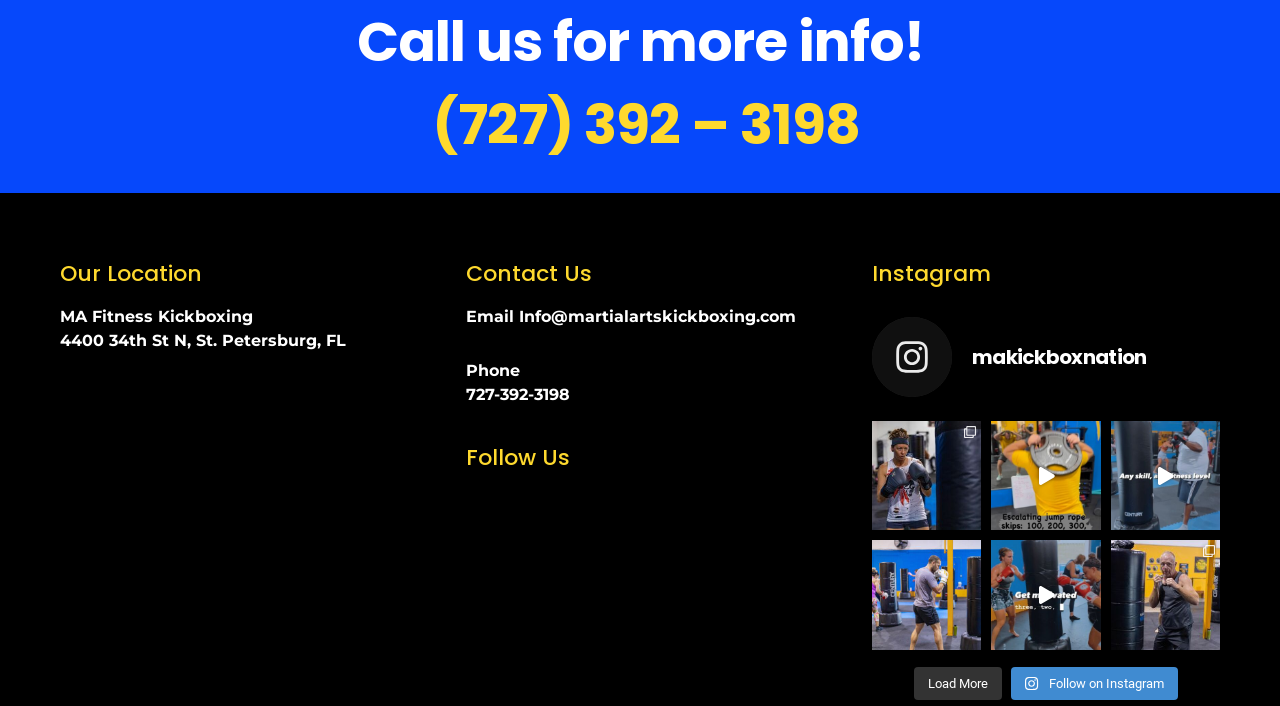Respond to the following question with a brief word or phrase:
How can I contact MA Fitness Kickboxing via email?

Info@martialartskickboxing.com